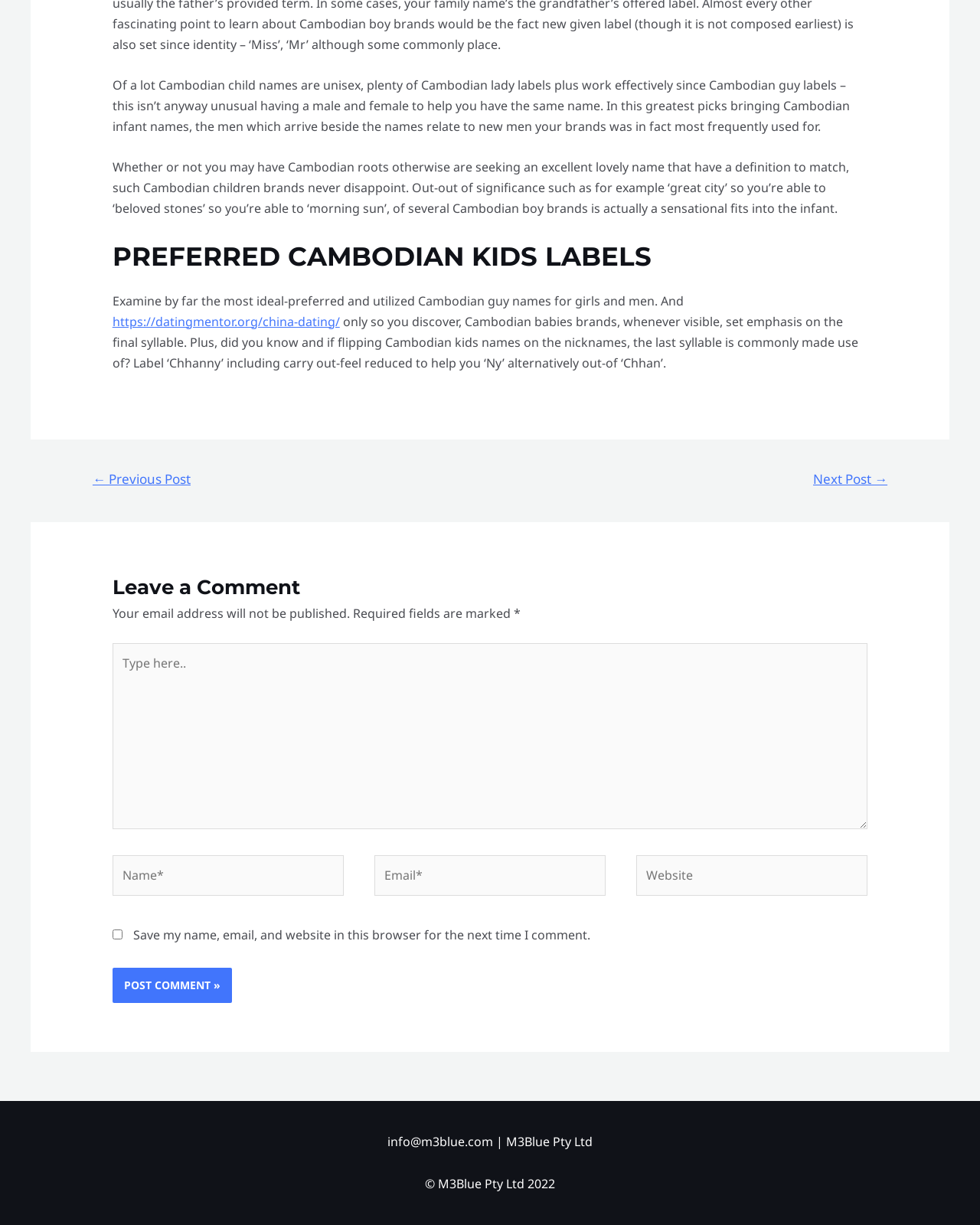Identify the bounding box coordinates of the specific part of the webpage to click to complete this instruction: "Enter your name in the 'Name*' field".

[0.115, 0.698, 0.351, 0.731]